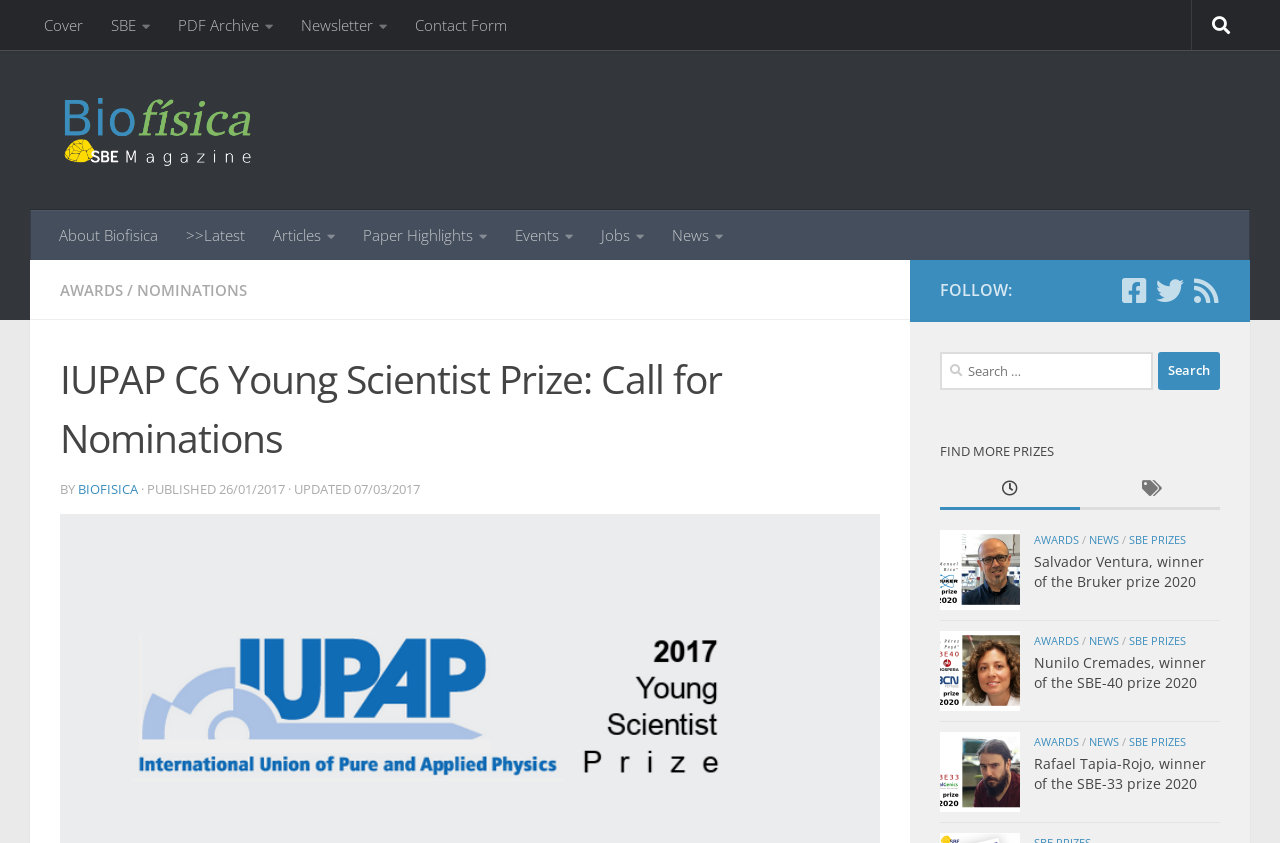What is the category of the news section?
Carefully examine the image and provide a detailed answer to the question.

The category of the news section can be found by looking at the links below each winner's image, which are 'AWARDS', 'NEWS', and 'SBE PRIZES'.